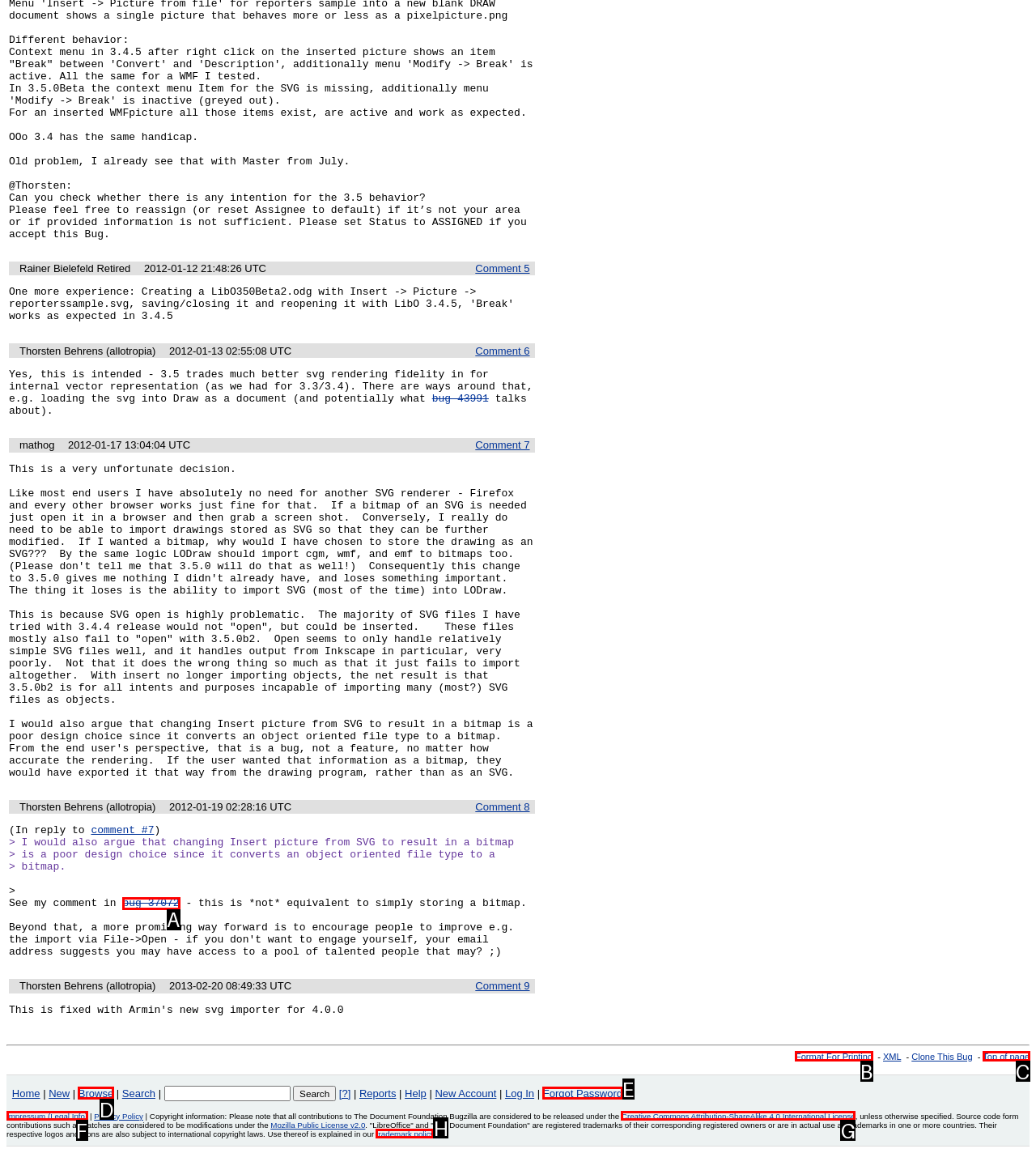Tell me which one HTML element best matches the description: Format For Printing
Answer with the option's letter from the given choices directly.

B